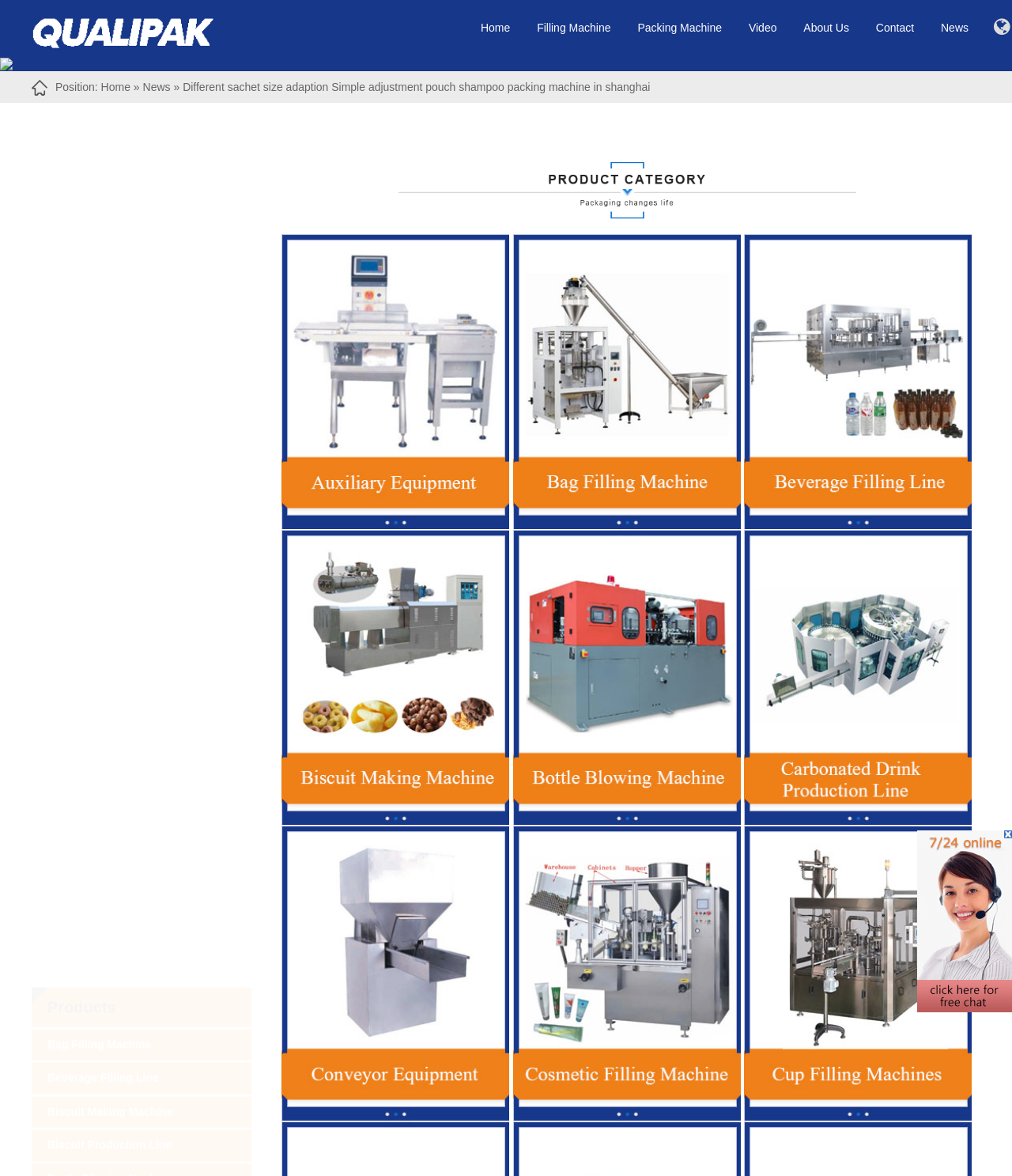Identify the bounding box coordinates of the specific part of the webpage to click to complete this instruction: "Go to the Home page".

[0.463, 0.013, 0.516, 0.047]